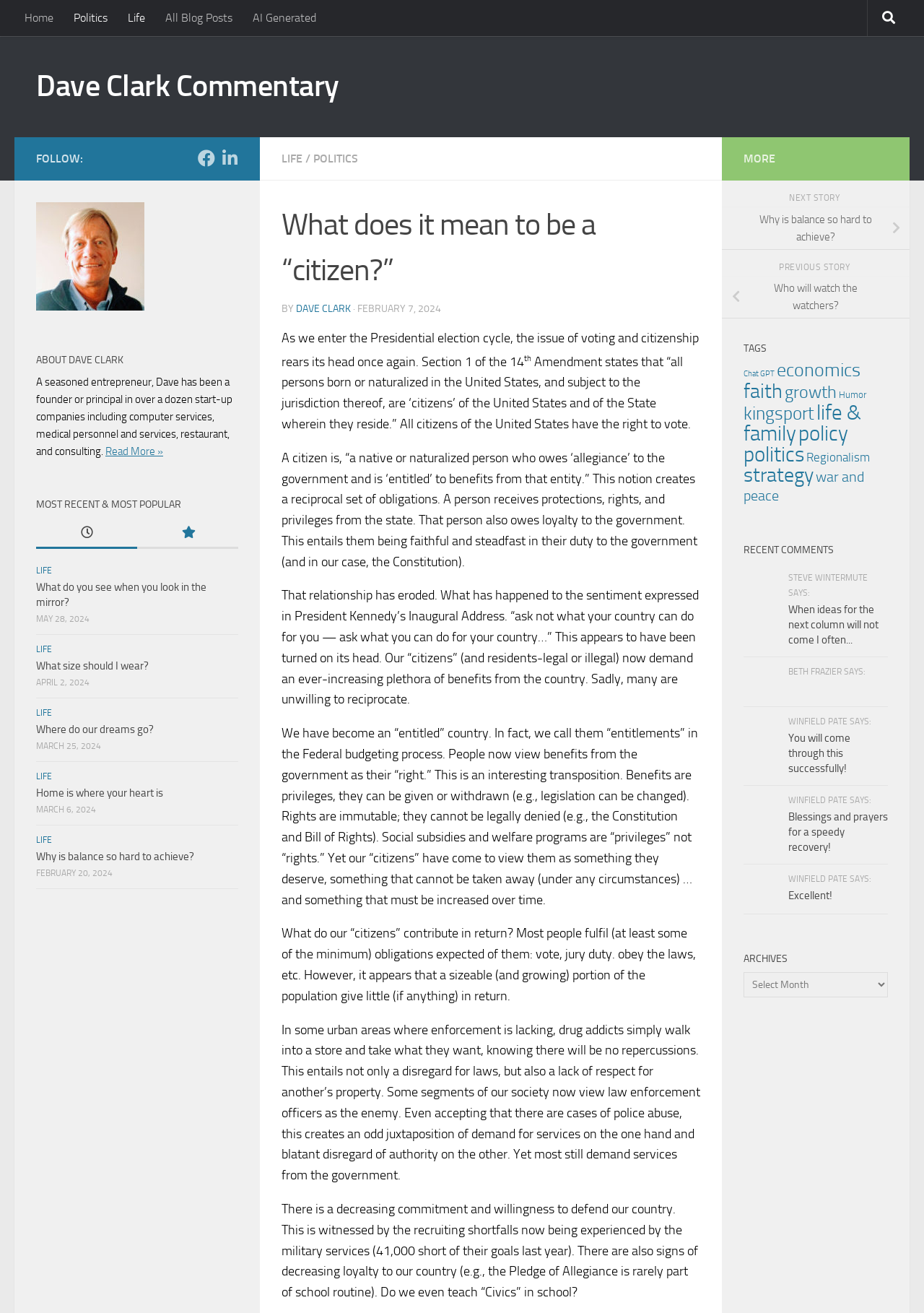Please determine the bounding box coordinates of the element's region to click in order to carry out the following instruction: "Read more about Dave Clark". The coordinates should be four float numbers between 0 and 1, i.e., [left, top, right, bottom].

[0.114, 0.339, 0.177, 0.349]